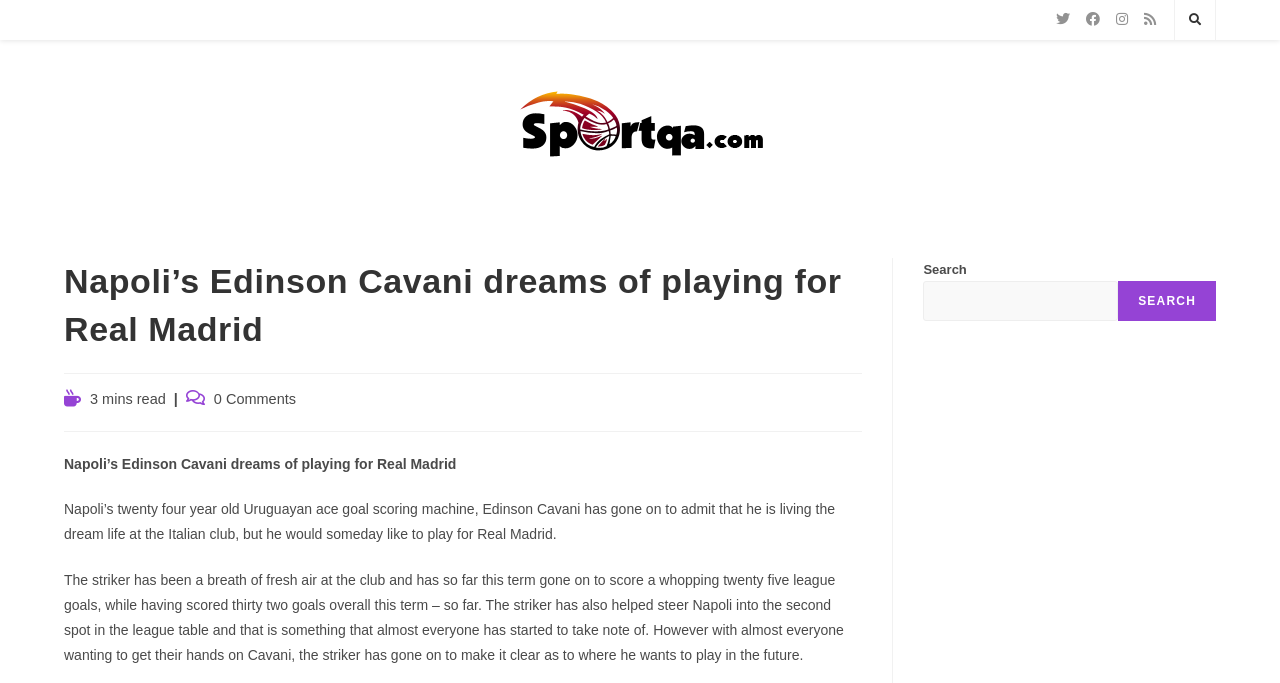Please identify the bounding box coordinates of the element that needs to be clicked to perform the following instruction: "Read comments".

[0.167, 0.573, 0.231, 0.596]